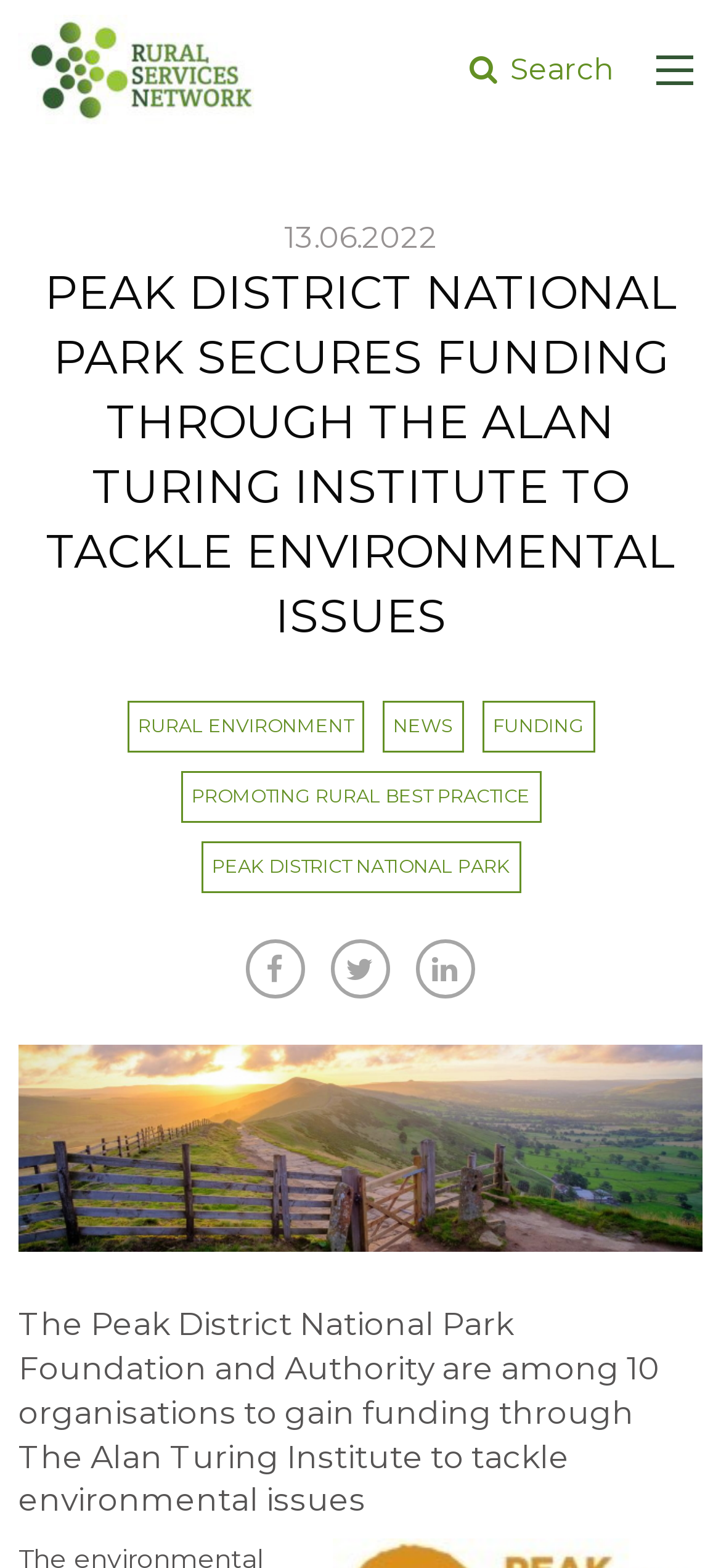Please find the bounding box coordinates (top-left x, top-left y, bottom-right x, bottom-right y) in the screenshot for the UI element described as follows: peak district national park

[0.265, 0.531, 0.735, 0.575]